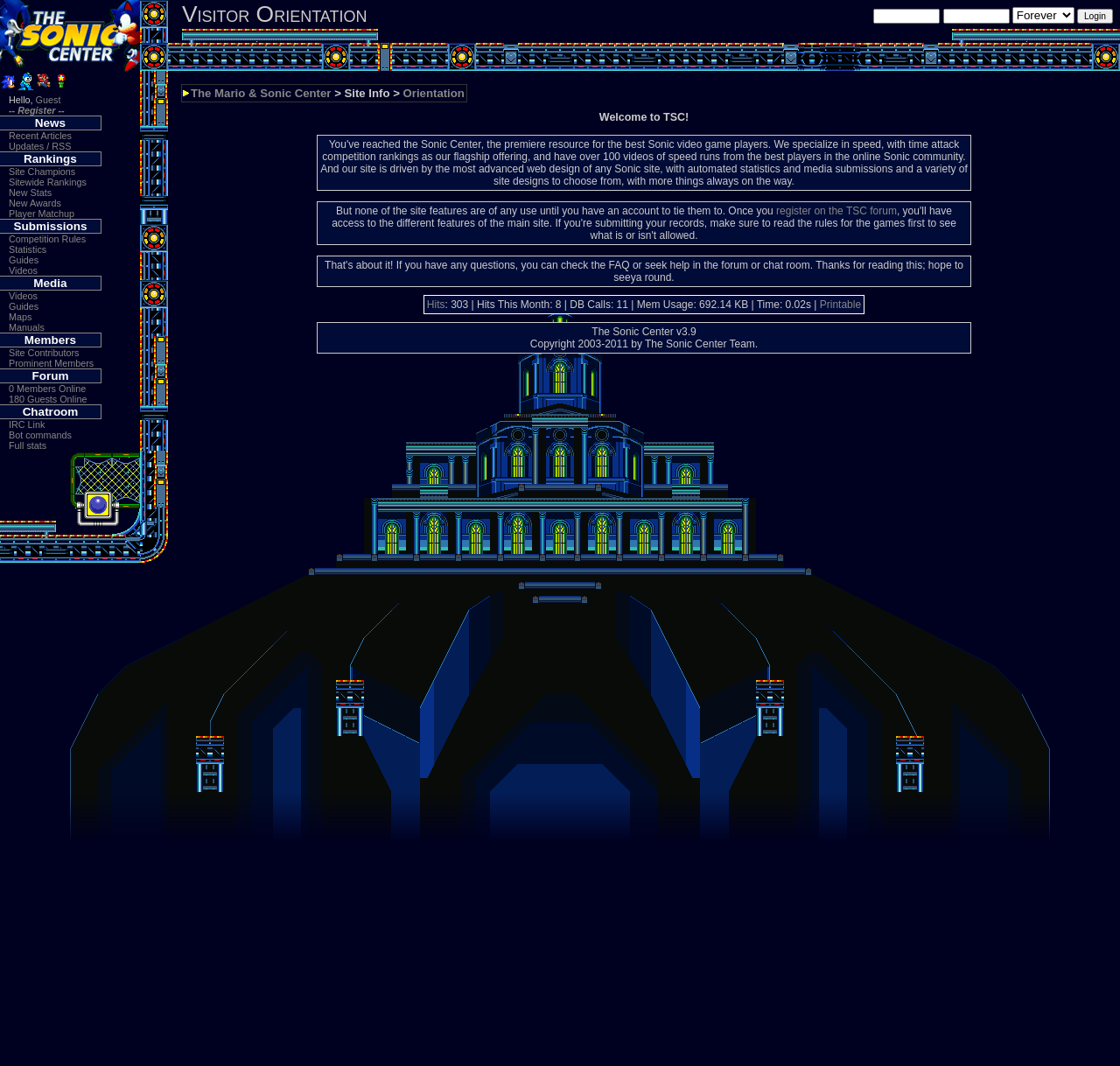Produce an elaborate caption capturing the essence of the webpage.

The webpage is titled "Visitor Orientation - The Mario & Sonic Center". At the top left corner, there are four links with corresponding images: 'TSC', 'TMMC', 'TMC', and 'TMSC'. Below these links, there is a heading "Visitor Orientation" in a prominent position.

On the top right side, there are three text boxes and a combo box, followed by a "Login" button. Below this section, there is a greeting message "Hello," with a link to "Guest" and an option to register.

The main content of the webpage is divided into several sections. On the left side, there are multiple links to various parts of the website, including "News", "Recent Articles", "Updates / RSS", "Rankings", "Site Champions", and more. These links are arranged in a vertical list.

In the center of the webpage, there is a heading "The Mario & Sonic Center > Site Info > Orientation" with two links: "The Mario & Sonic Center" and "Orientation". Below this heading, there is a welcome message "Welcome to TSC!" and a paragraph of text explaining the importance of creating an account to access the site's features. The paragraph includes a link to register on the TSC forum.

At the bottom of the webpage, there are some links and static text, including "Hits", "Printable", and copyright information. The webpage also displays some statistics, such as the number of hits, database calls, memory usage, and time taken to load the page.